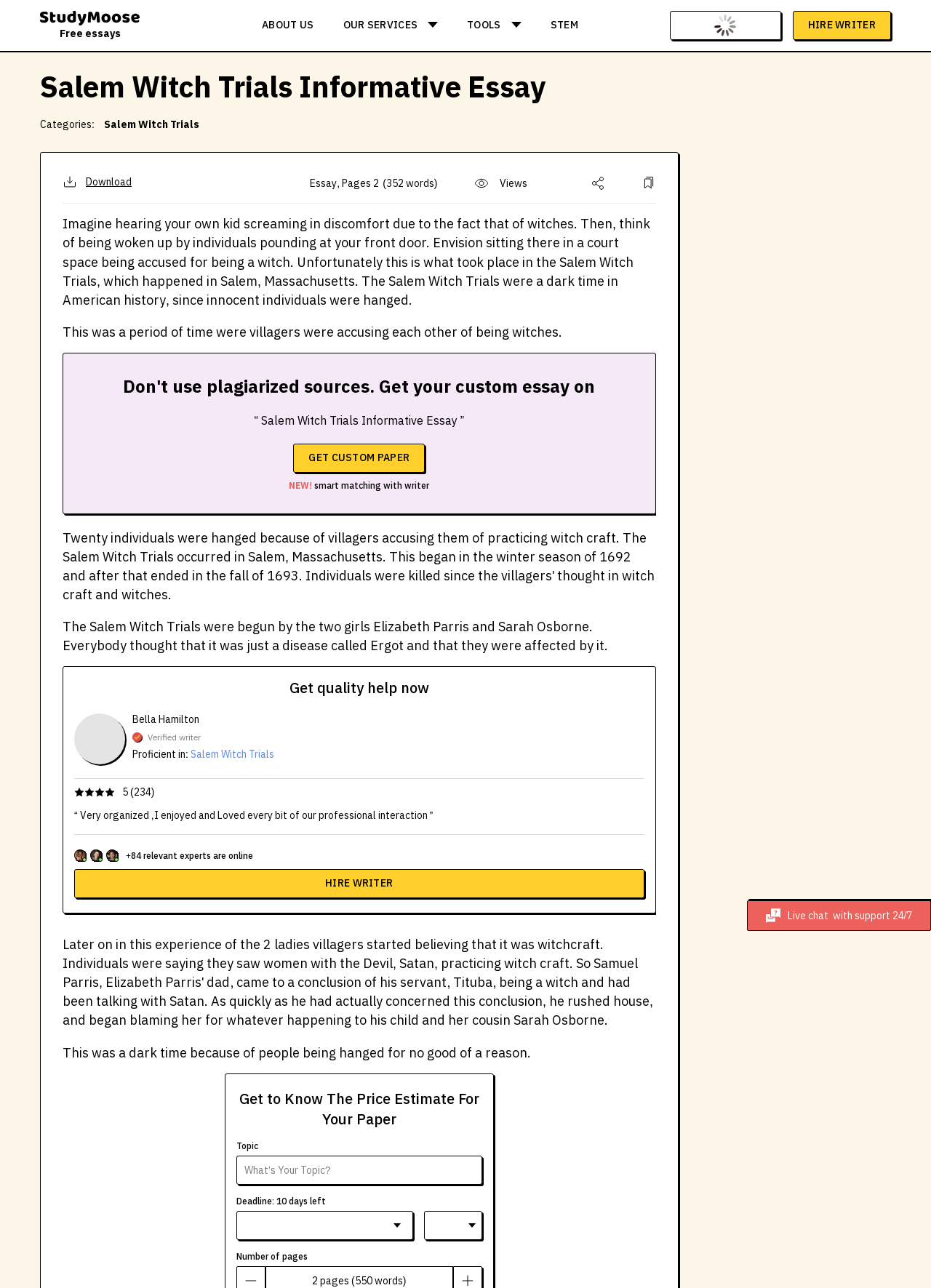Pinpoint the bounding box coordinates of the clickable area necessary to execute the following instruction: "Get a custom paper". The coordinates should be given as four float numbers between 0 and 1, namely [left, top, right, bottom].

[0.315, 0.344, 0.456, 0.367]